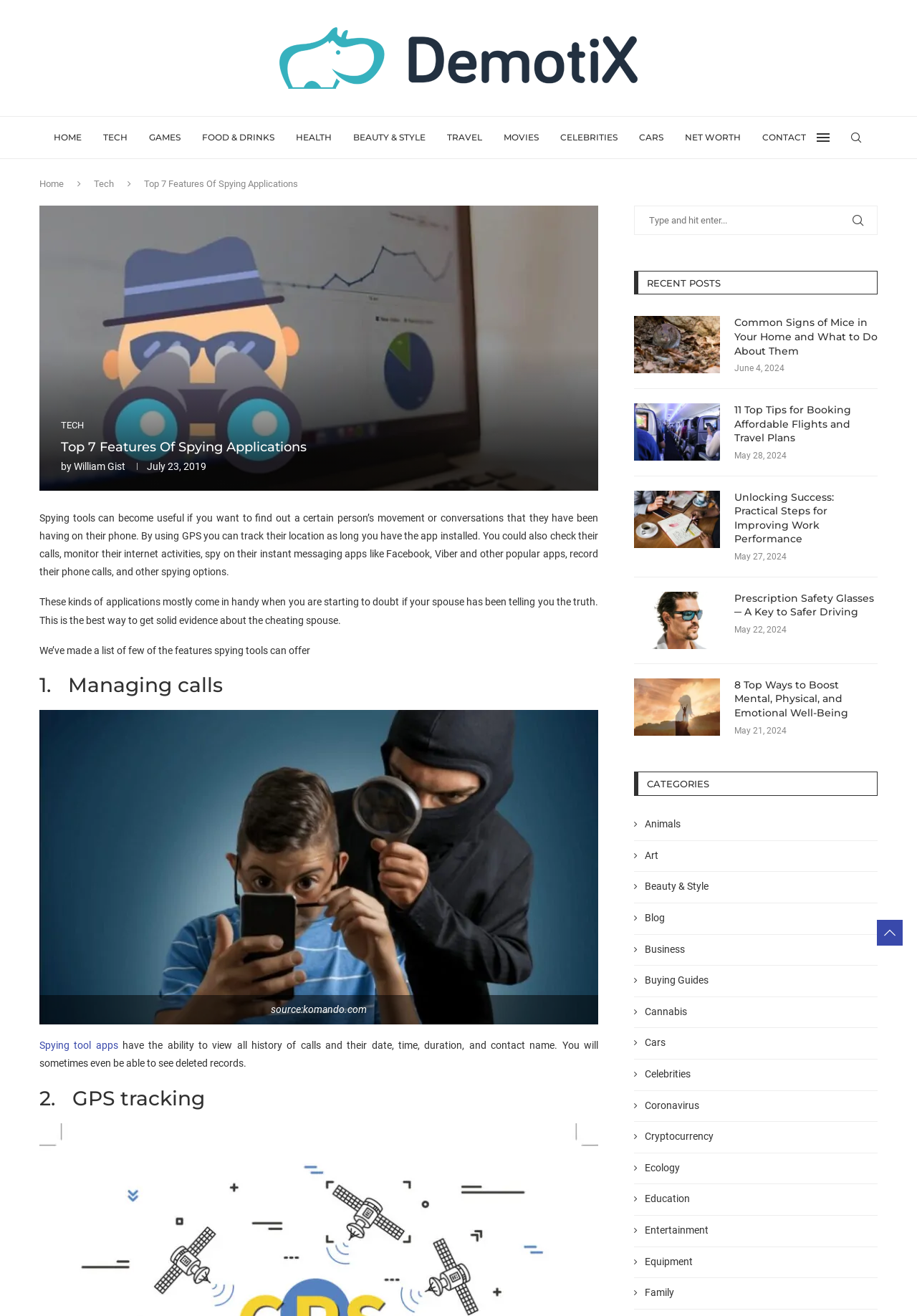Find and provide the bounding box coordinates for the UI element described here: "Work". The coordinates should be given as four float numbers between 0 and 1: [left, top, right, bottom].

None